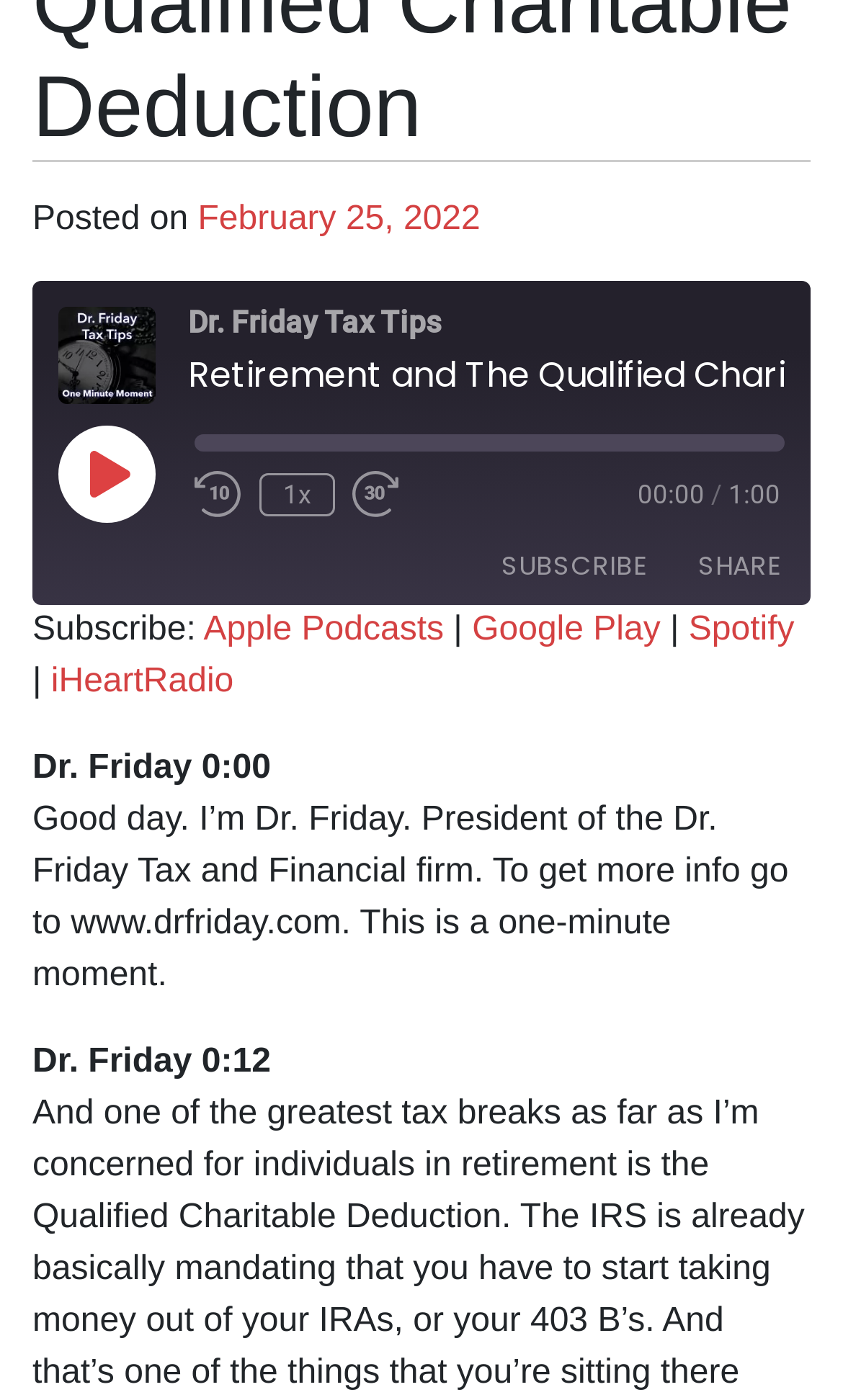Utilize the information from the image to answer the question in detail:
What is the date of the posted episode?

I found the date by looking at the link element with the text 'February 25, 2022' which is located below the 'Posted on' static text.